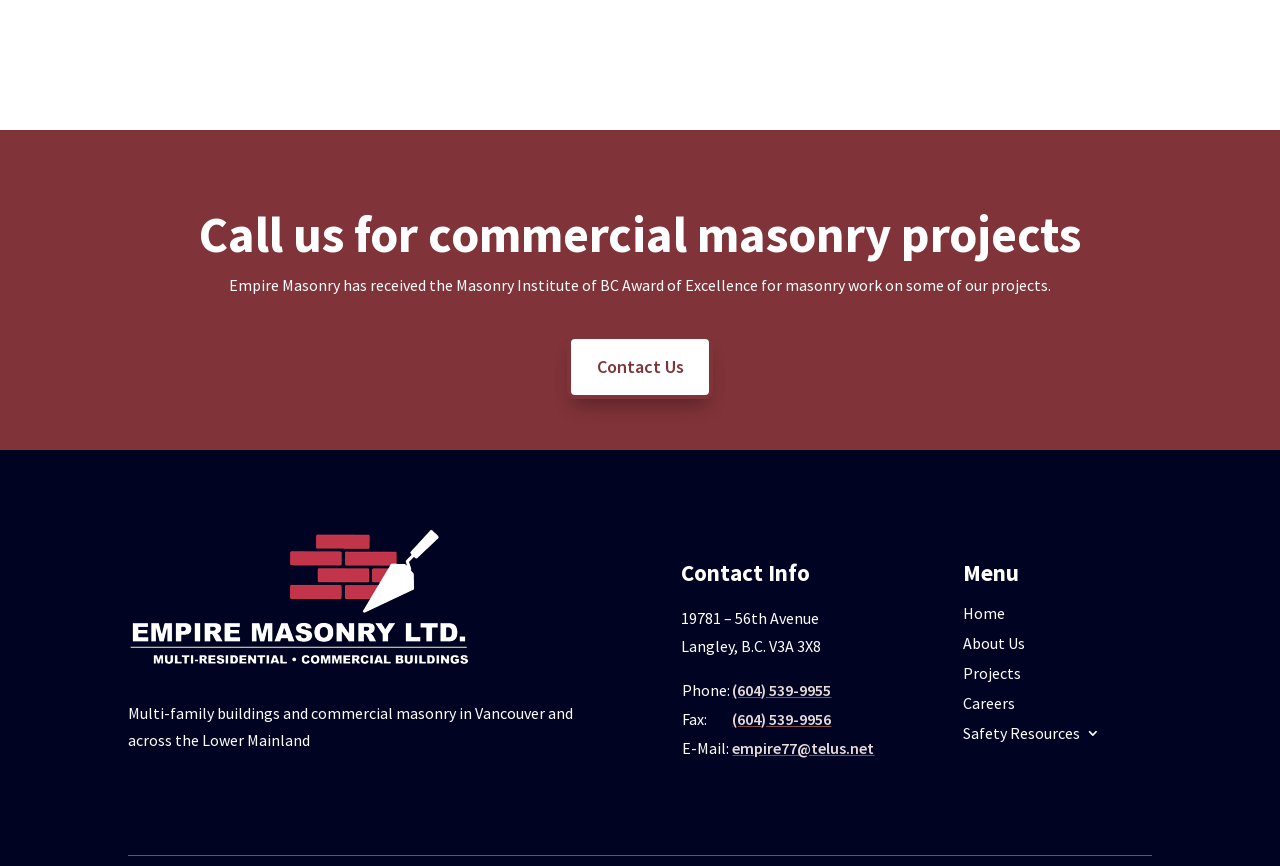Give a one-word or one-phrase response to the question: 
What is the location of Empire Masonry?

Langley, B.C. V3A 3X8